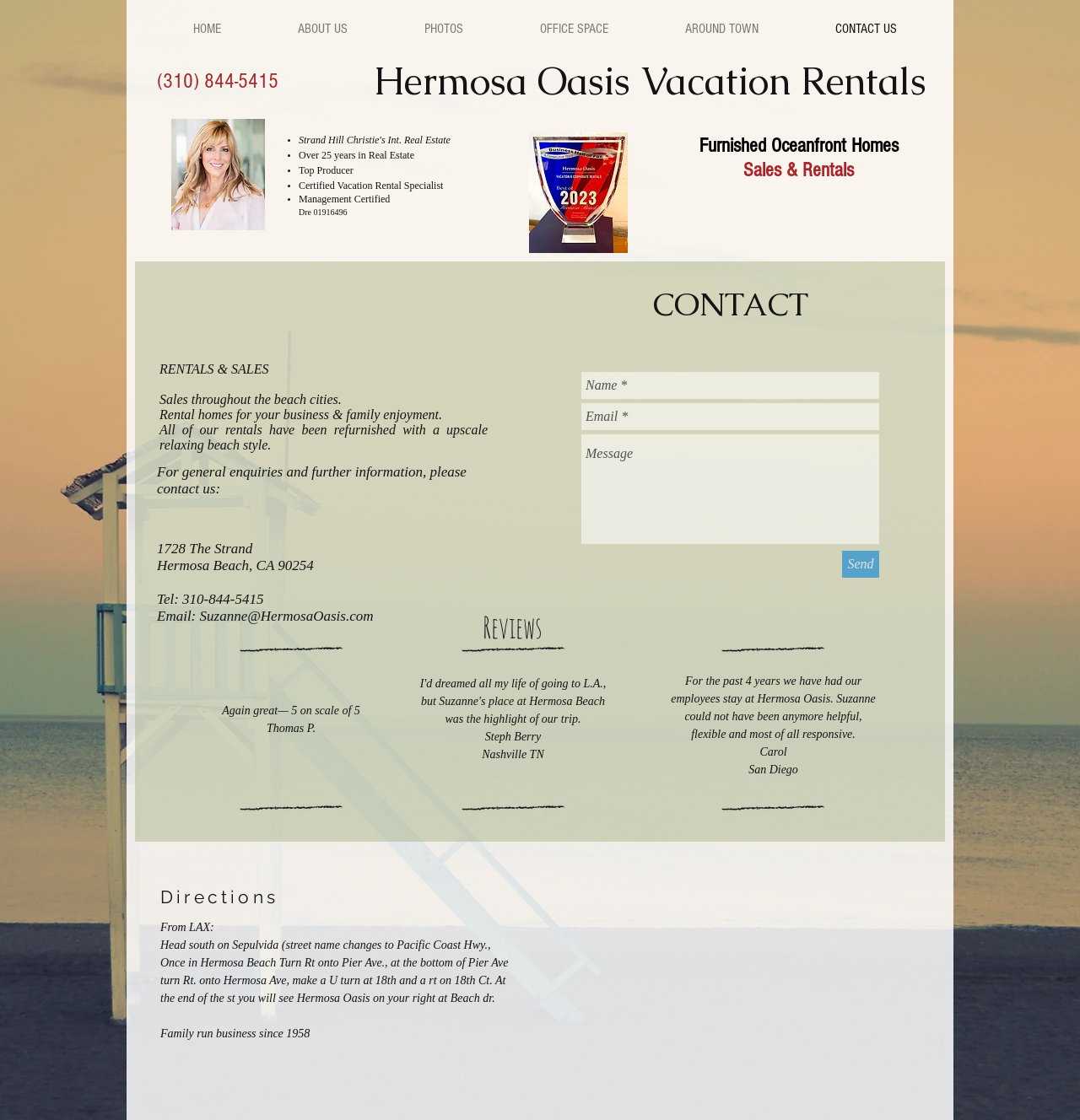Please answer the following question using a single word or phrase: 
What is the specialty of Suzanne Rampe?

Vacation Rental Specialist